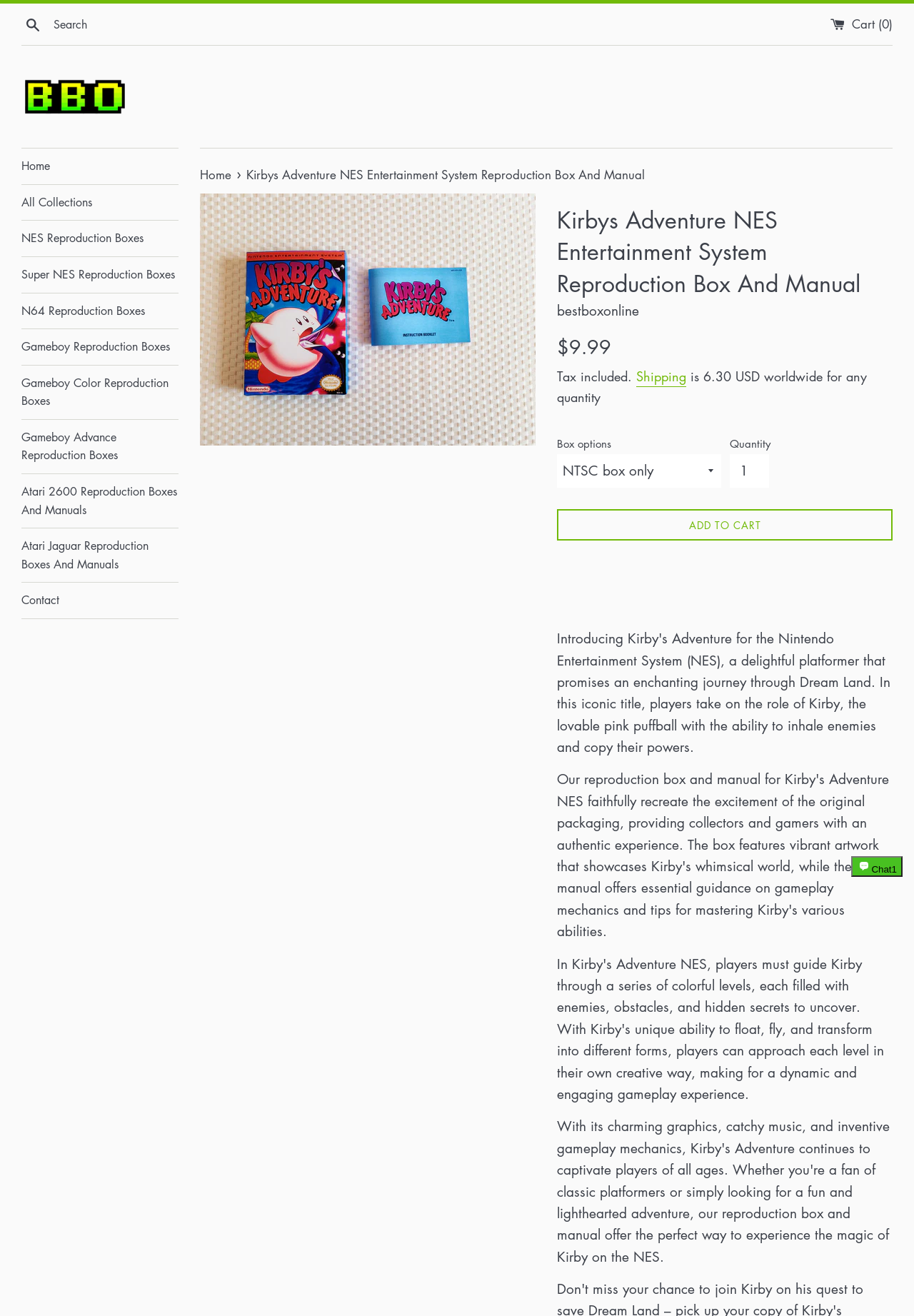Please determine the bounding box coordinates of the element's region to click for the following instruction: "Go to cart".

[0.909, 0.012, 0.977, 0.024]